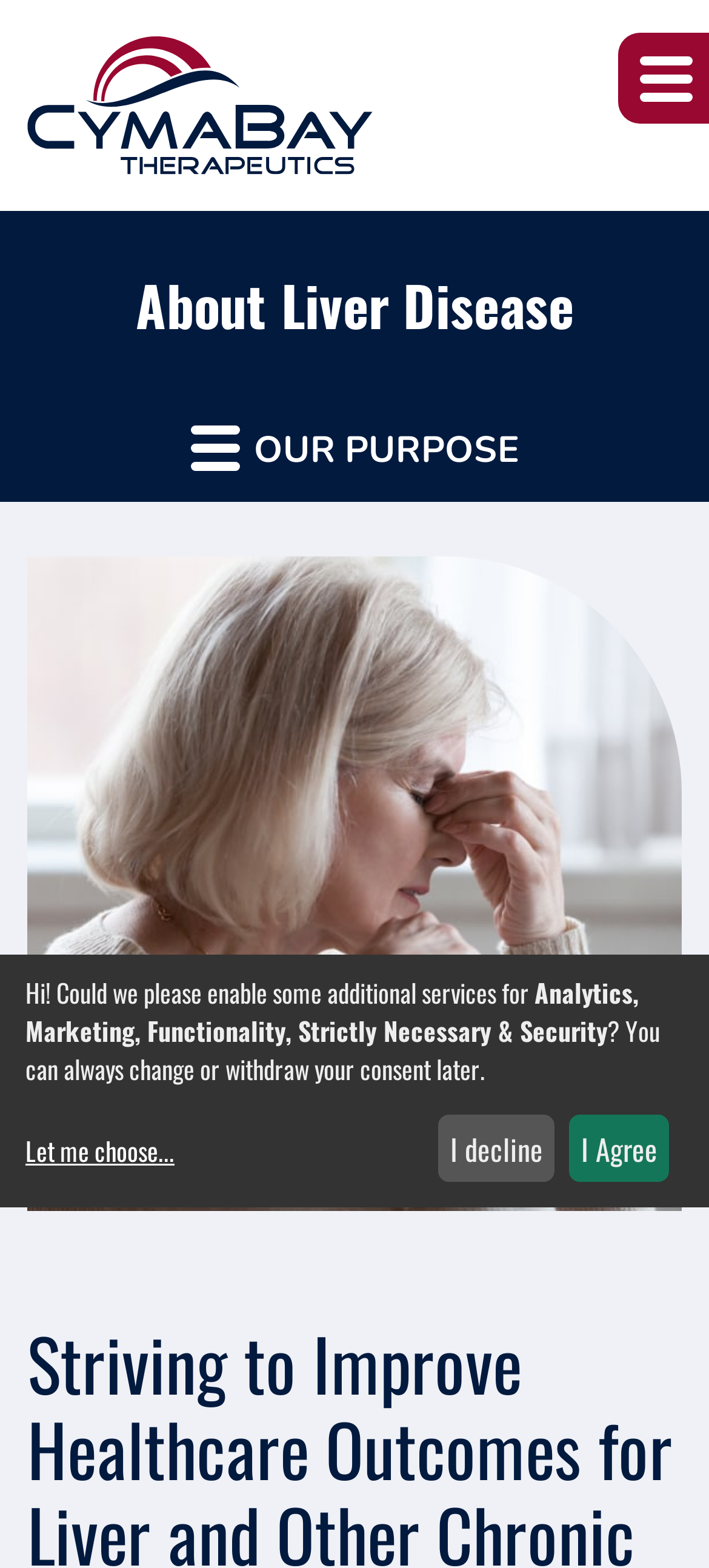What is the text on the top-left corner of the webpage?
Using the image provided, answer with just one word or phrase.

Hi! Could we please enable some additional services for